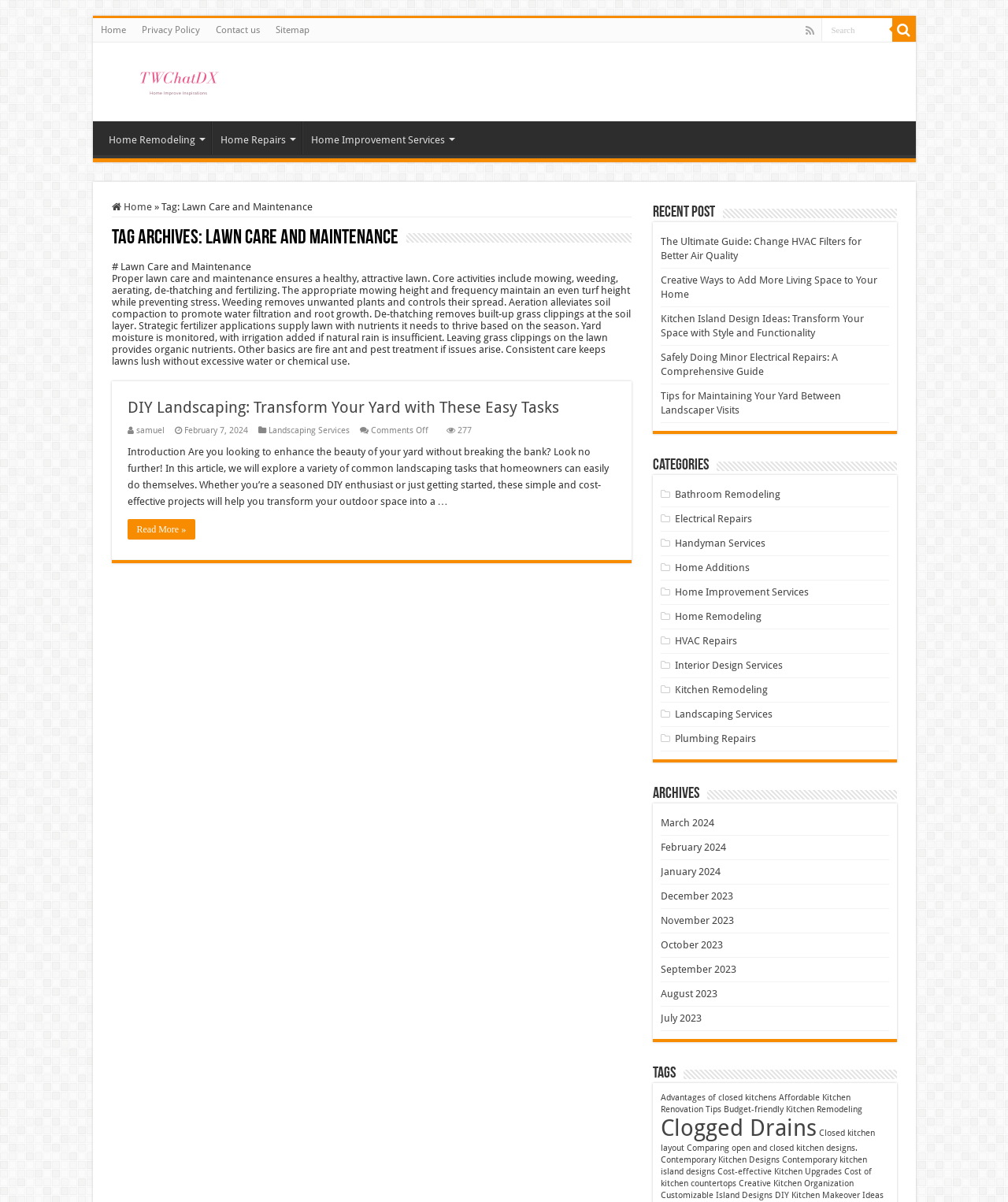Please determine the bounding box coordinates for the UI element described as: "Cost of kitchen countertops".

[0.655, 0.971, 0.864, 0.989]